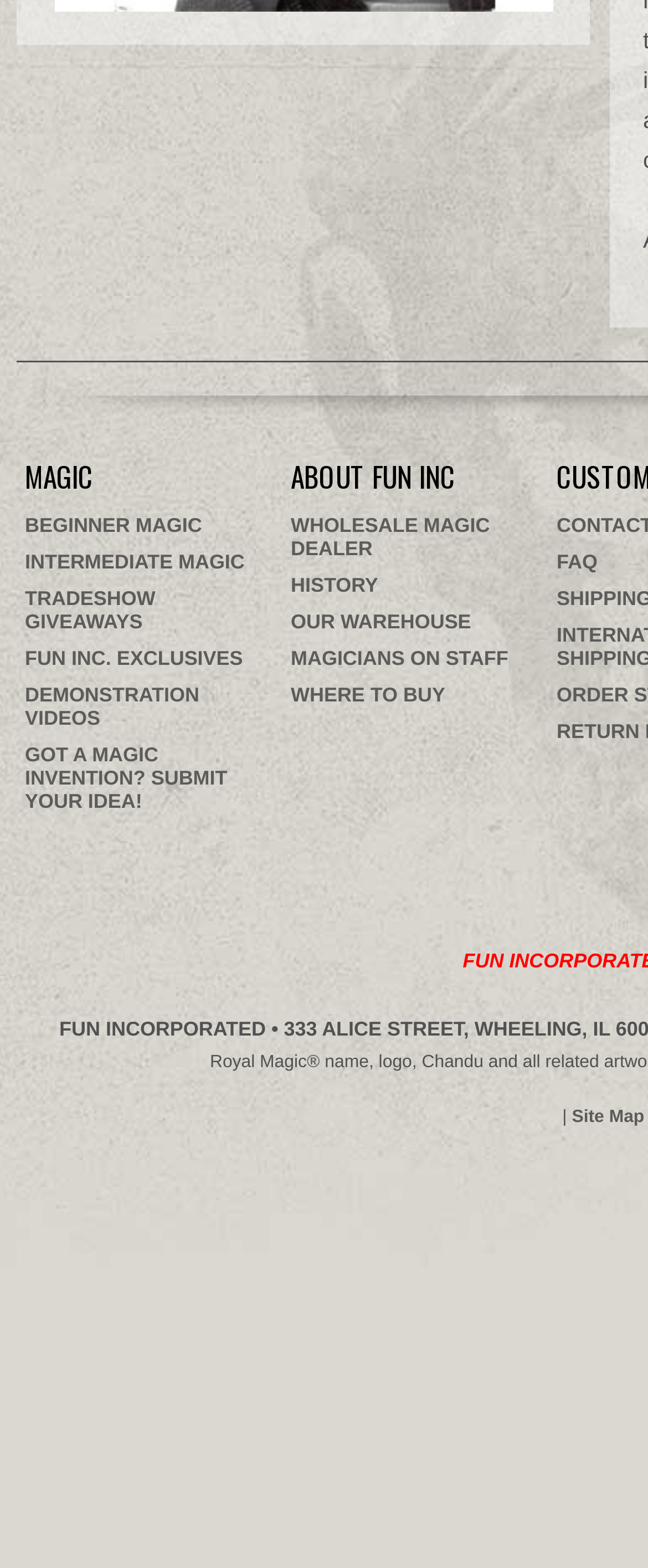Determine the bounding box coordinates of the area to click in order to meet this instruction: "Click on MAGIC".

[0.038, 0.291, 0.144, 0.317]